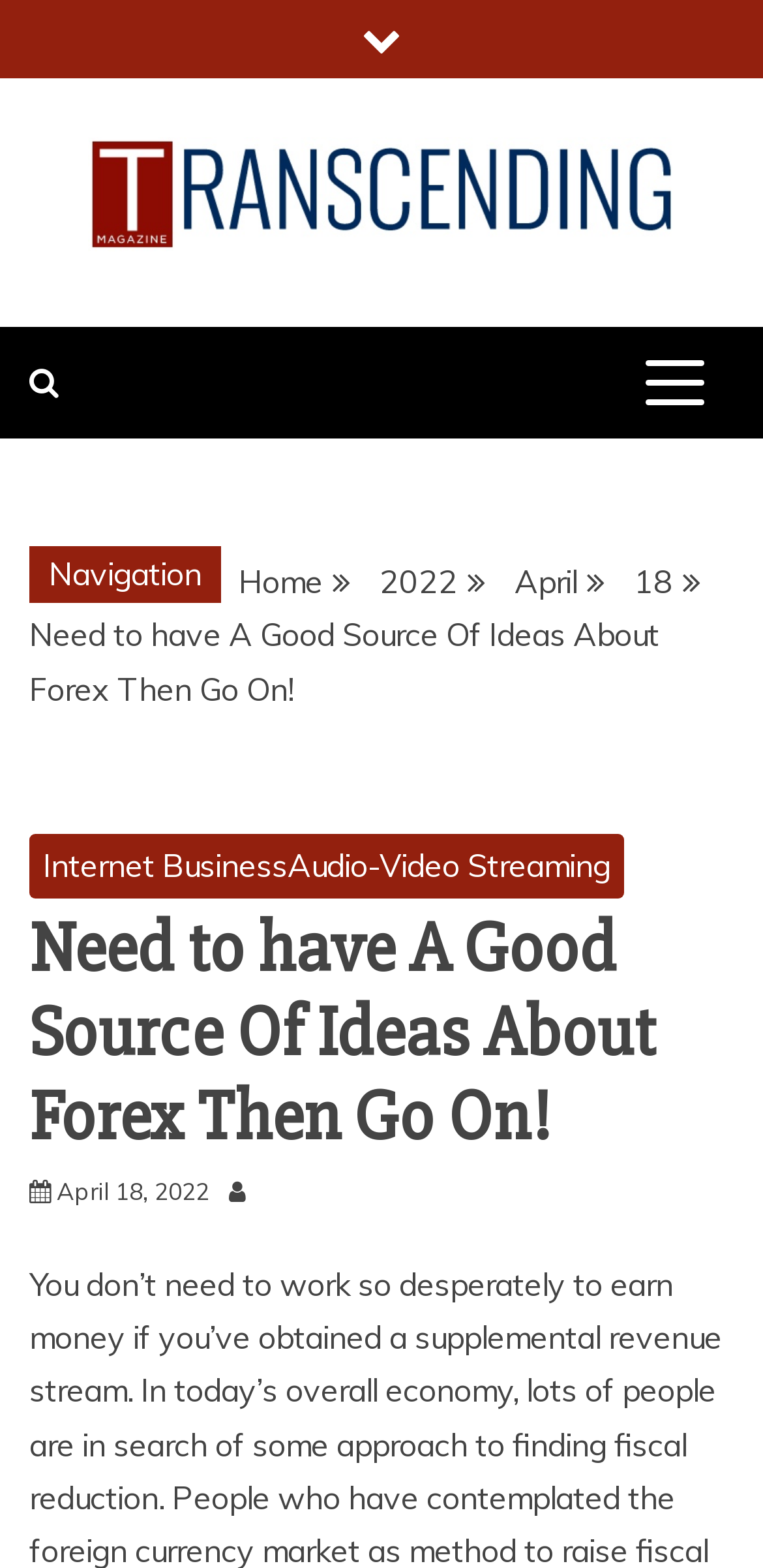Please identify the coordinates of the bounding box that should be clicked to fulfill this instruction: "expand primary menu".

[0.821, 0.215, 0.949, 0.274]